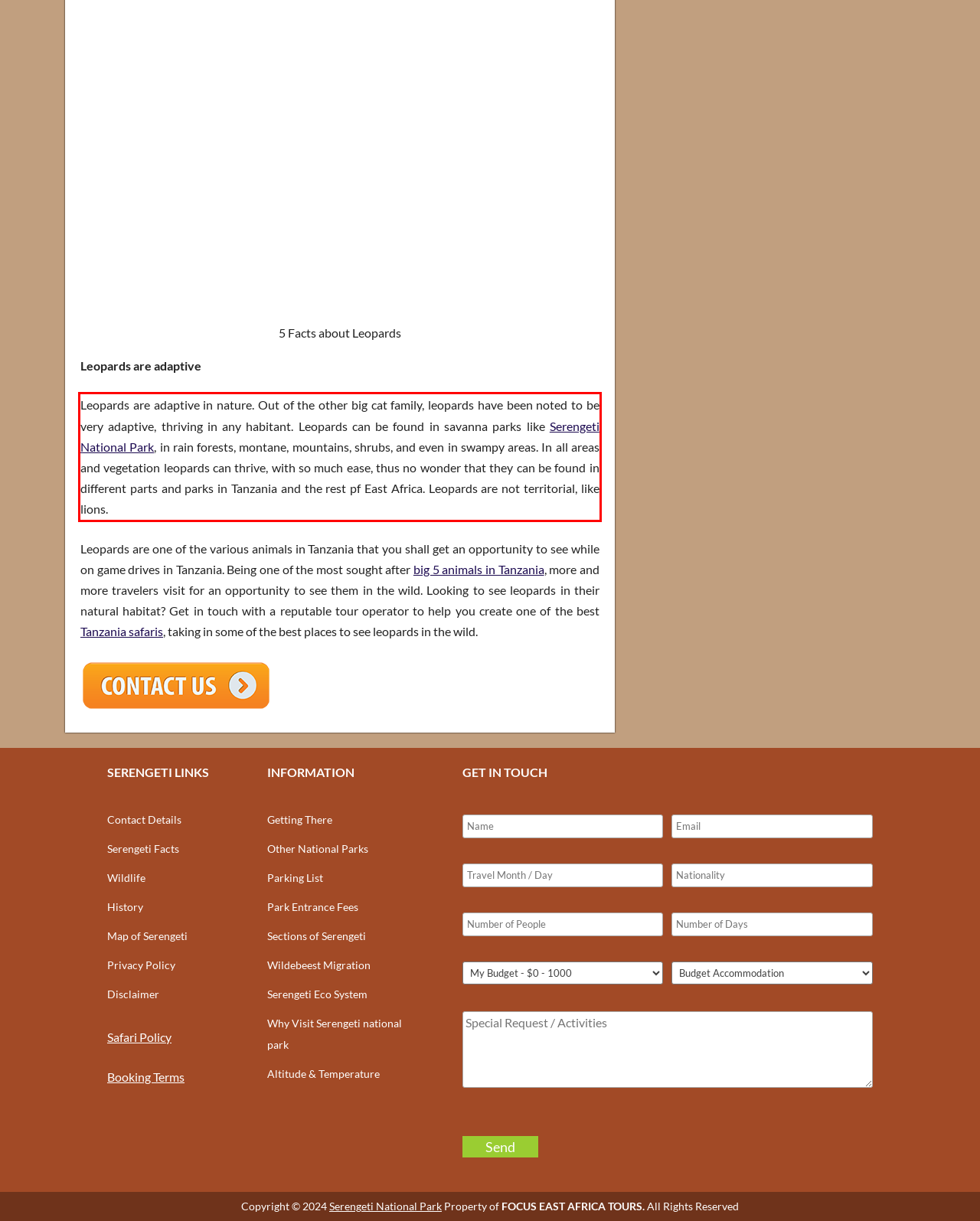Please examine the screenshot of the webpage and read the text present within the red rectangle bounding box.

Leopards are adaptive in nature. Out of the other big cat family, leopards have been noted to be very adaptive, thriving in any habitant. Leopards can be found in savanna parks like Serengeti National Park, in rain forests, montane, mountains, shrubs, and even in swampy areas. In all areas and vegetation leopards can thrive, with so much ease, thus no wonder that they can be found in different parts and parks in Tanzania and the rest pf East Africa. Leopards are not territorial, like lions.